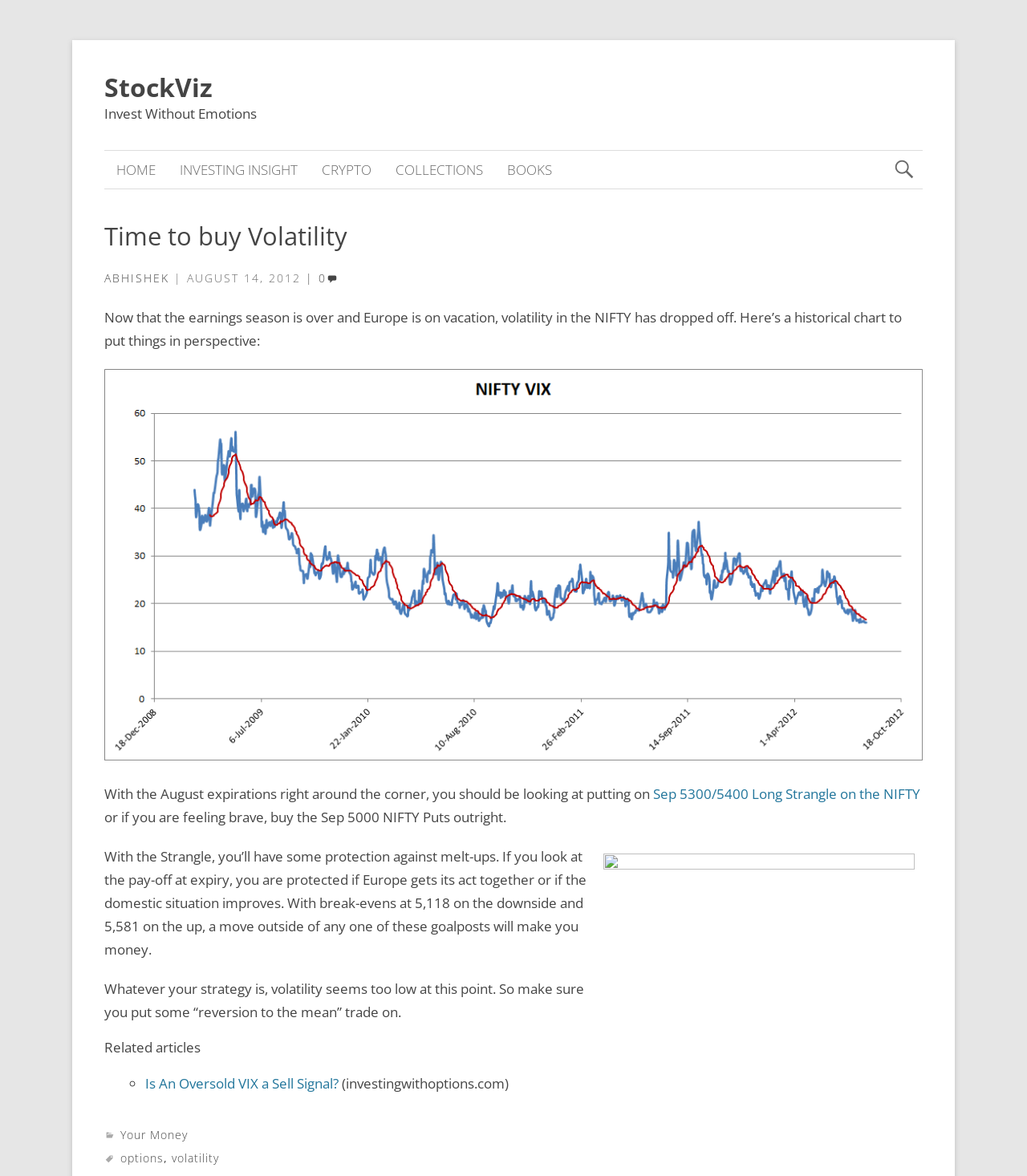Show the bounding box coordinates for the HTML element described as: "Abstract and keywords".

None